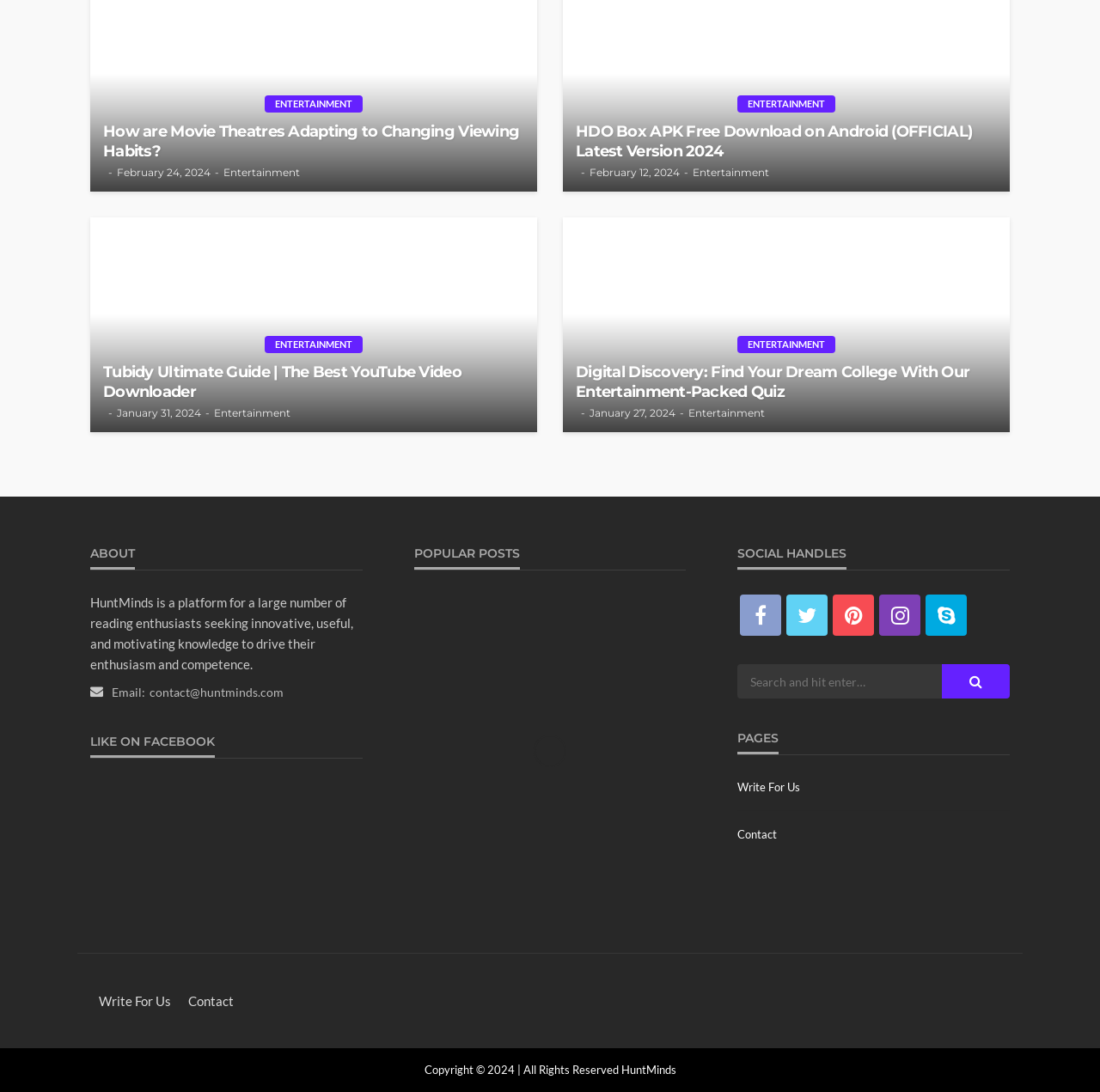Please provide the bounding box coordinates for the UI element as described: "Entertainment". The coordinates must be four floats between 0 and 1, represented as [left, top, right, bottom].

[0.195, 0.373, 0.264, 0.384]